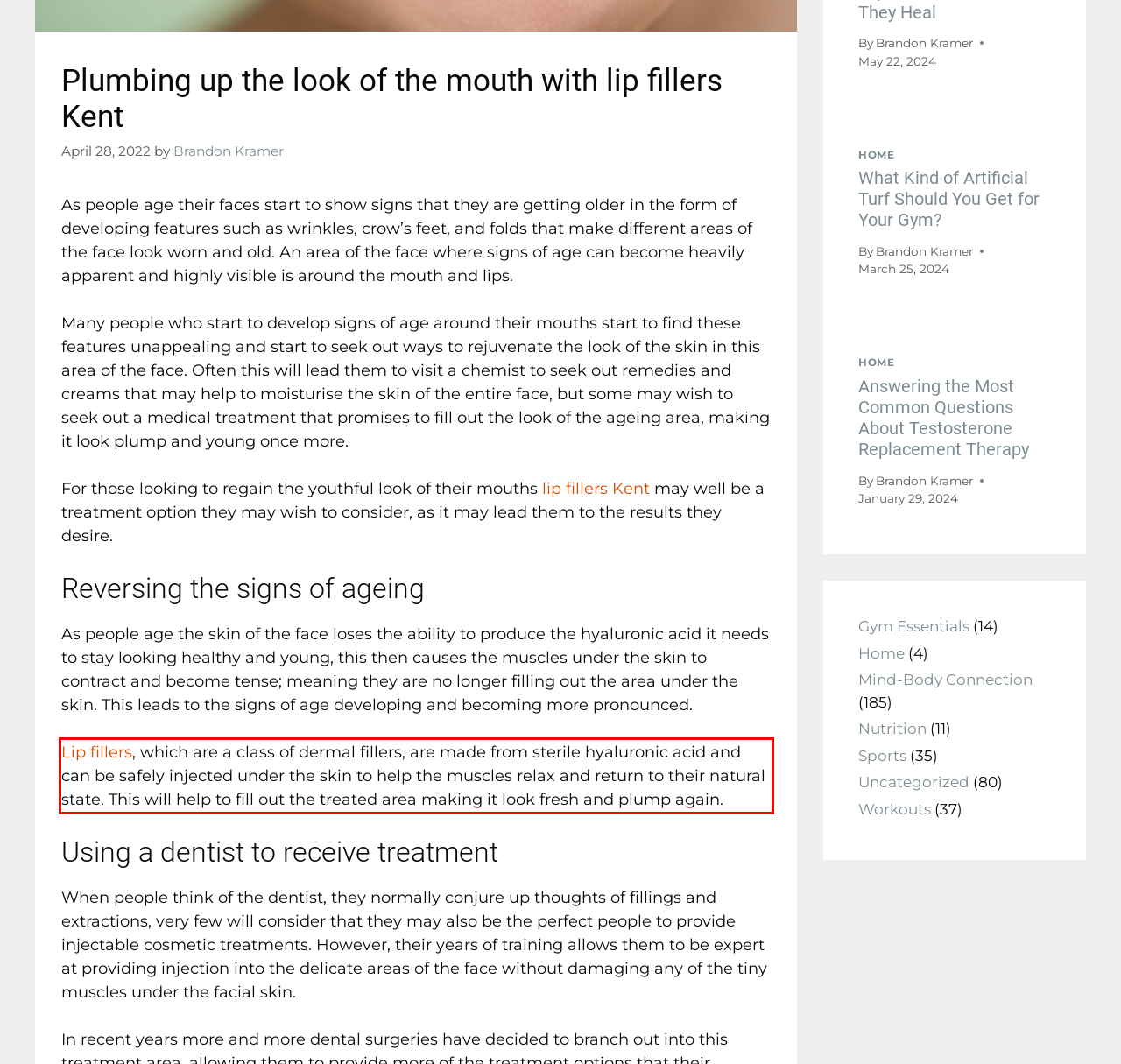Please look at the screenshot provided and find the red bounding box. Extract the text content contained within this bounding box.

Lip fillers, which are a class of dermal fillers, are made from sterile hyaluronic acid and can be safely injected under the skin to help the muscles relax and return to their natural state. This will help to fill out the treated area making it look fresh and plump again.